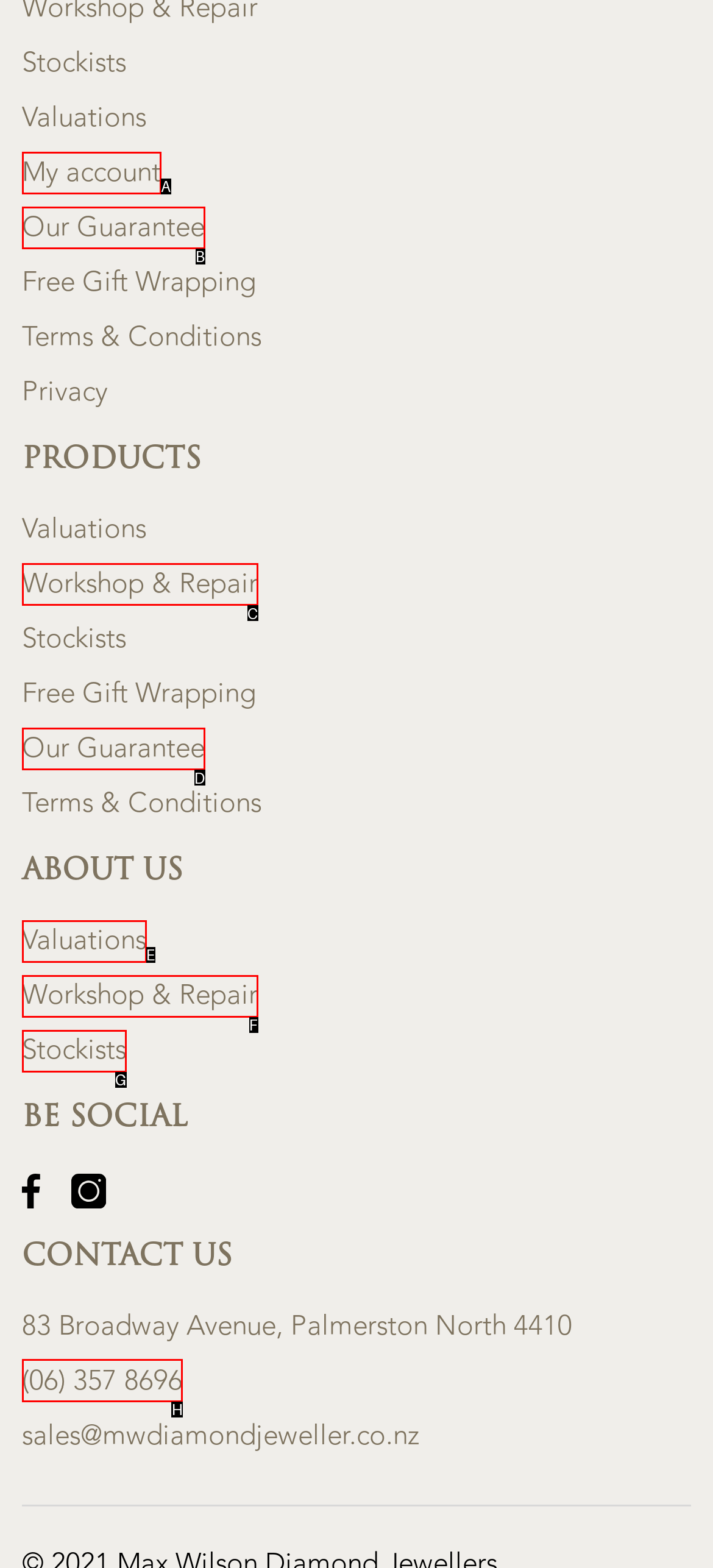Which letter corresponds to the correct option to complete the task: Call (06) 357 8696?
Answer with the letter of the chosen UI element.

H